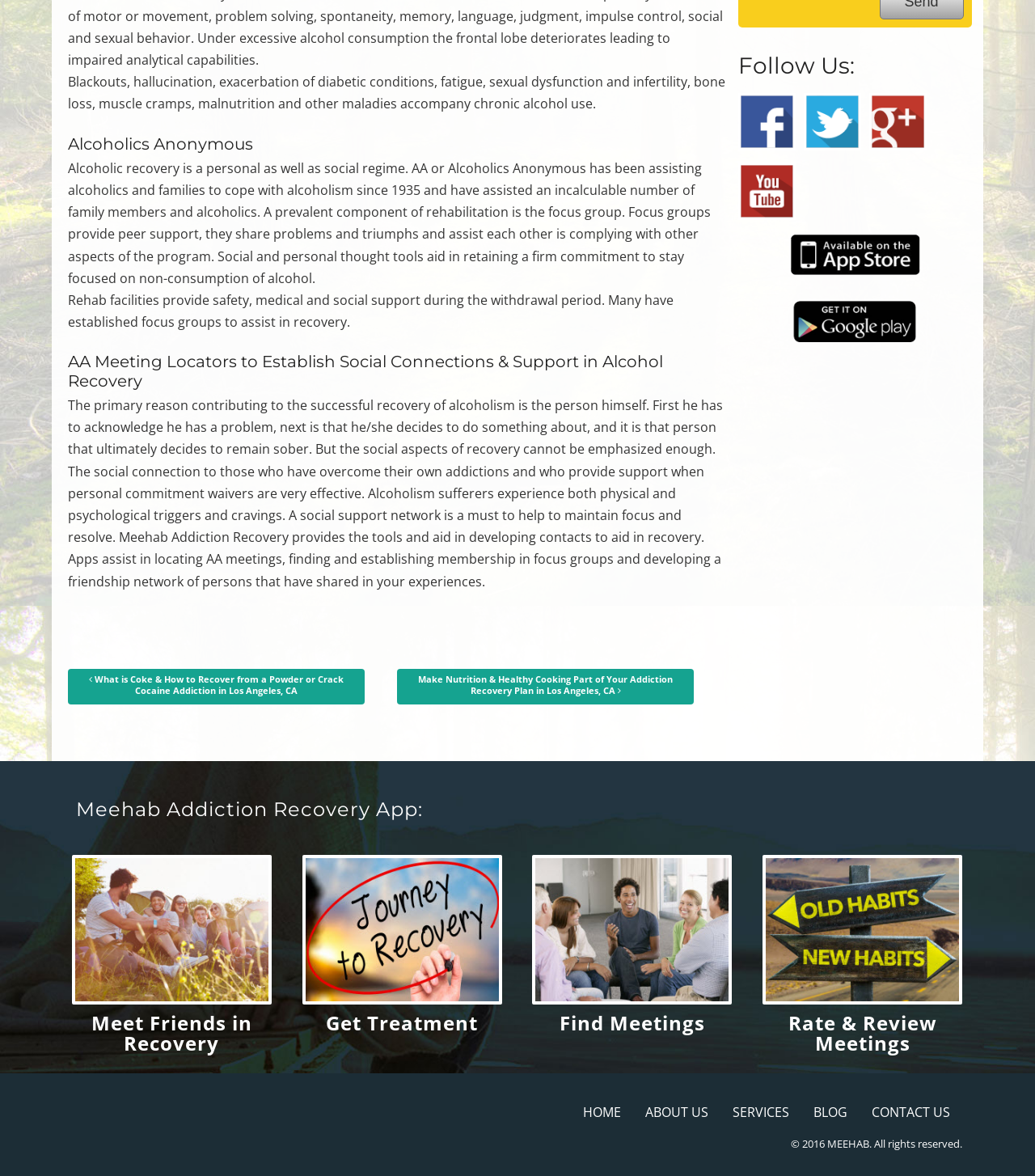Identify the bounding box coordinates of the part that should be clicked to carry out this instruction: "Read about AA Meeting Locators".

[0.066, 0.3, 0.702, 0.332]